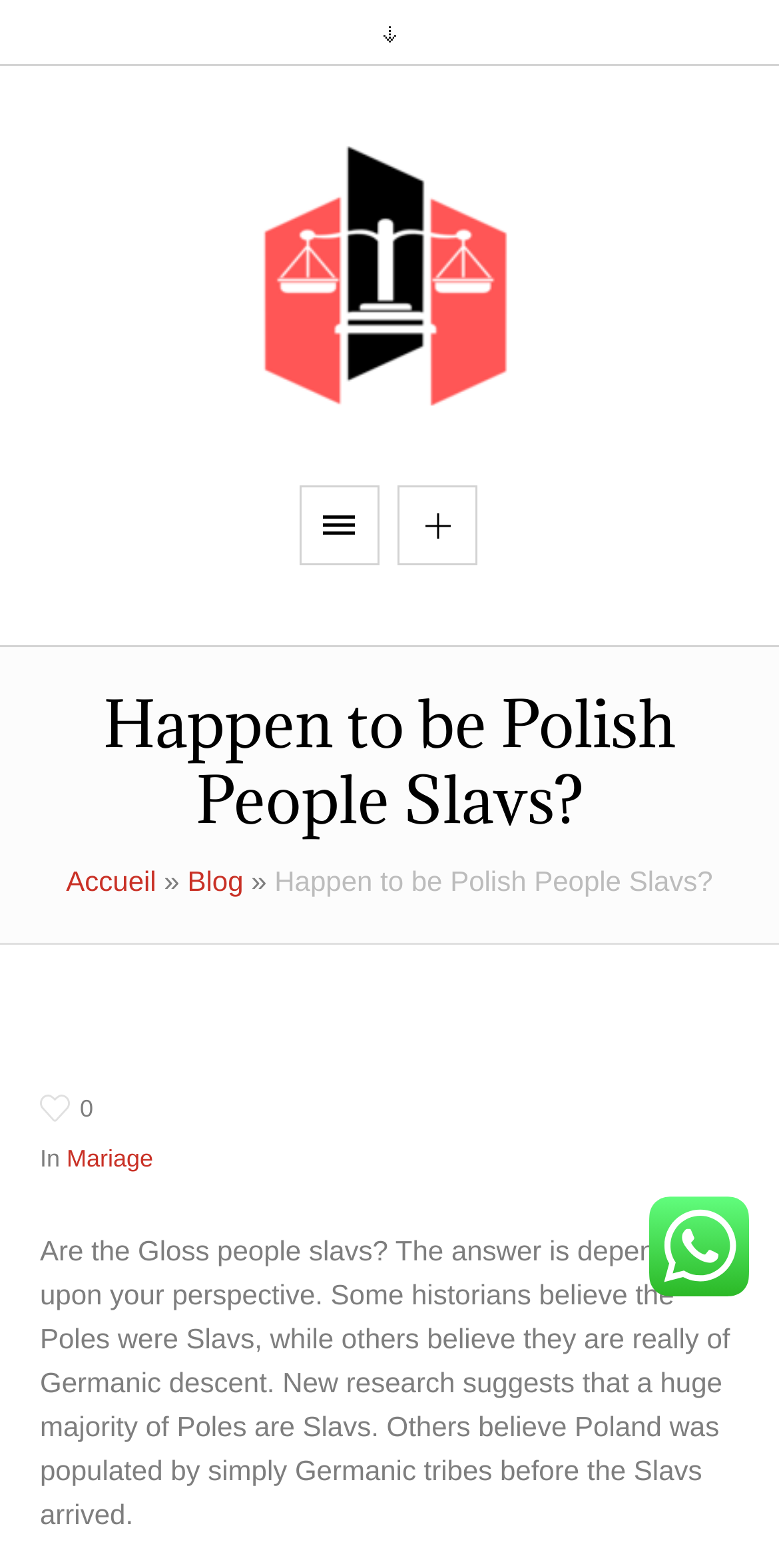Provide an in-depth caption for the elements present on the webpage.

The webpage is about the question of whether Polish people are Slavs or not. At the top left, there is a logo "C.A.L" which is both a link and an image. To the right of the logo, there are two small icons, represented by "\ue3c7" and "\ue90f". 

Below the logo, there is a main heading "Happen to be Polish People Slavs?" which spans almost the entire width of the page. Underneath the heading, there is a navigation menu with three links: "Accueil", "Blog", and another "Happen to be Polish People Slavs?" with a "»" symbol in between the first two links.

The main content of the page starts with a brief introduction to the topic, which is a question about the ancestry of Polish people. The text explains that some historians believe Poles are Slavs, while others think they are of Germanic descent, and new research suggests that most Poles are Slavs. 

On the right side of the page, near the bottom, there is a small image. Above the image, there are three links: "\uef82 0", "Mariage", and "In", which are likely related to the blog or other articles on the website.